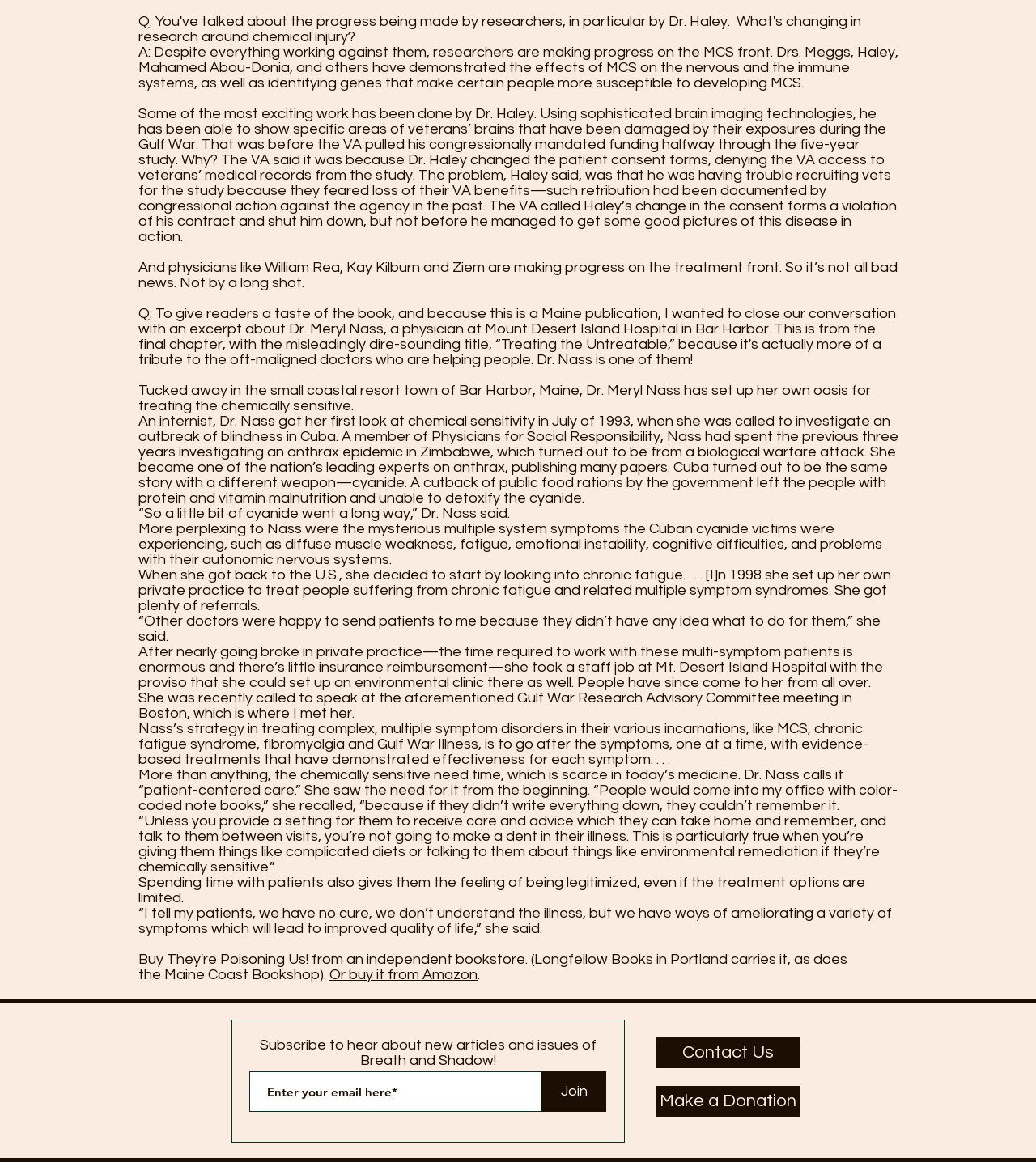Please find the bounding box coordinates of the element that you should click to achieve the following instruction: "Subscribe to hear about new articles and issues of Breath and Shadow!". The coordinates should be presented as four float numbers between 0 and 1: [left, top, right, bottom].

[0.25, 0.893, 0.575, 0.919]